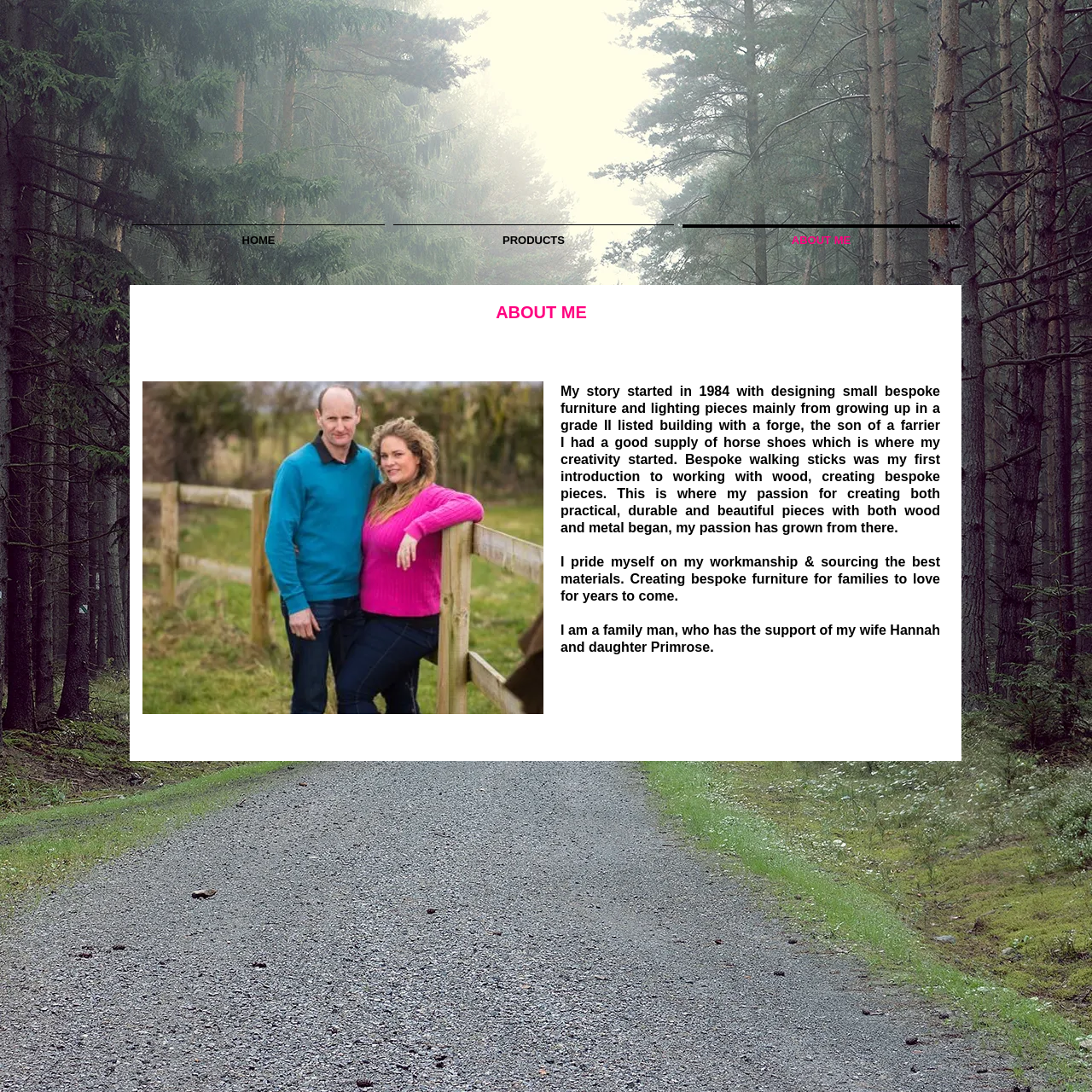Determine the bounding box coordinates of the UI element described by: "PRODUCTS".

[0.356, 0.205, 0.621, 0.221]